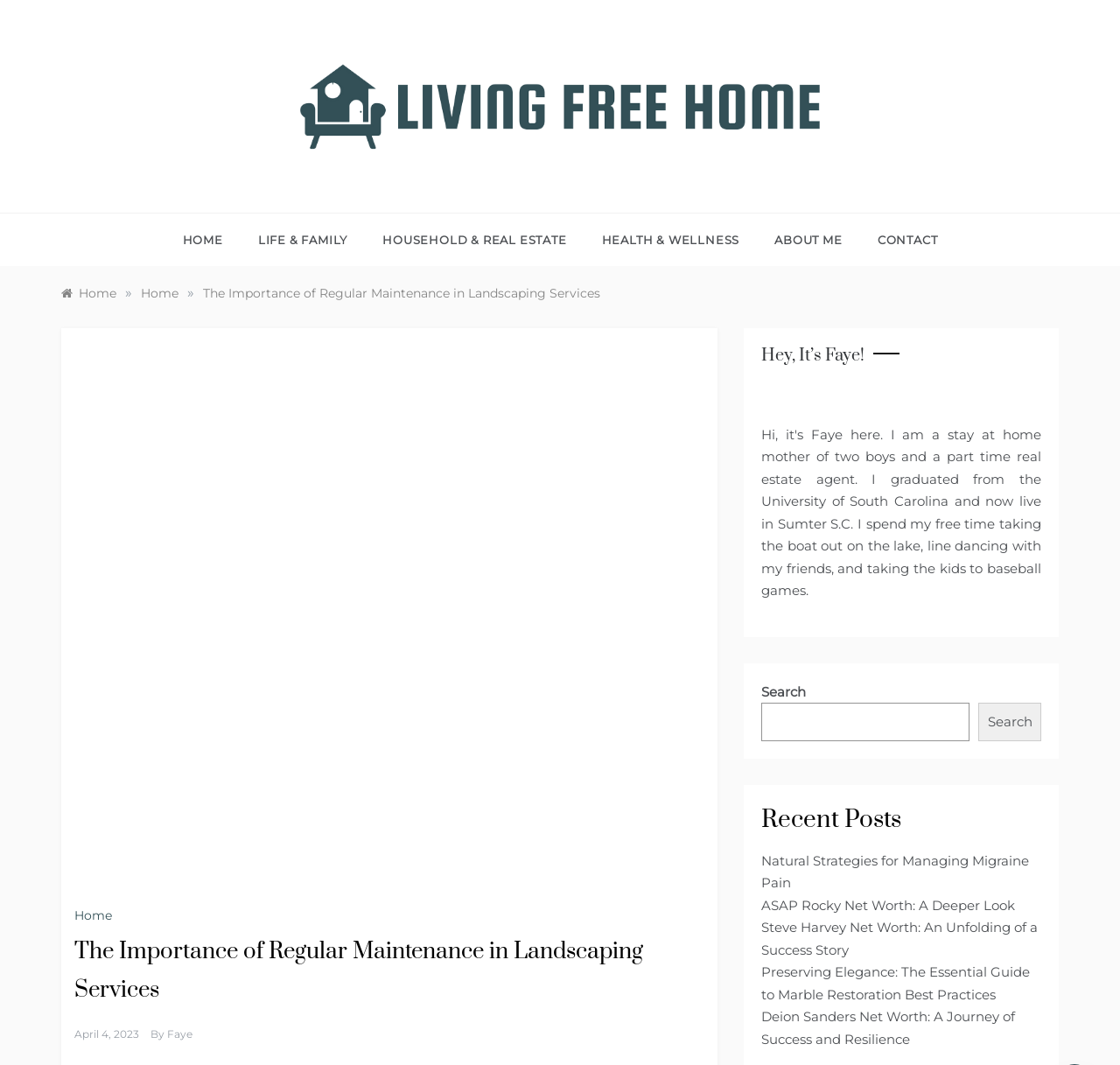Provide an in-depth caption for the webpage.

The webpage is about the importance of regular maintenance in landscaping services, with a focus on the benefits of maintaining one's home's landscape. At the top left of the page, there is a logo and a link to "Living Free Home", accompanied by a heading with the same text. Below this, there is a navigation menu with links to various categories, including "HOME", "LIFE & FAMILY", "HOUSEHOLD & REAL ESTATE", "HEALTH & WELLNESS", "ABOUT ME", and "CONTACT".

To the right of the navigation menu, there is a breadcrumbs section, which shows the current page's location in the website's hierarchy. This section includes links to the homepage and the current page, "The Importance of Regular Maintenance in Landscaping Services".

The main content of the page is headed by a title, "The Importance of Regular Maintenance in Landscaping Services", which is accompanied by an image related to landscaping. Below the title, there is a link to the author's name, "Faye", and the date of publication, "April 4, 2023".

On the right side of the page, there is a section with a heading "Hey, It’s Faye!", accompanied by a small image. Below this, there is a search bar with a button to submit the search query.

Further down the page, there is a section with a heading "Recent Posts", which lists five links to recent articles, including "Natural Strategies for Managing Migraine Pain", "ASAP Rocky Net Worth: A Deeper Look", and others.